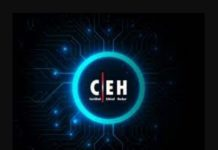Generate a comprehensive description of the image.

The image features a visually striking design representing the "CEH v11 Certified Ethical Hacker" certification. At its center, the acronym "CEH" stands out prominently in bold letters, encircled by a glowing blue ring that evokes a sense of modern technology and digital security. The background is designed with intricate circuit patterns in dark tones, enhancing the overall theme of cybersecurity and ethical hacking. This graphic likely serves as an engaging visual for materials related to the CEH certification, aimed at individuals pursuing a career in ethical hacking and cybersecurity assessment.